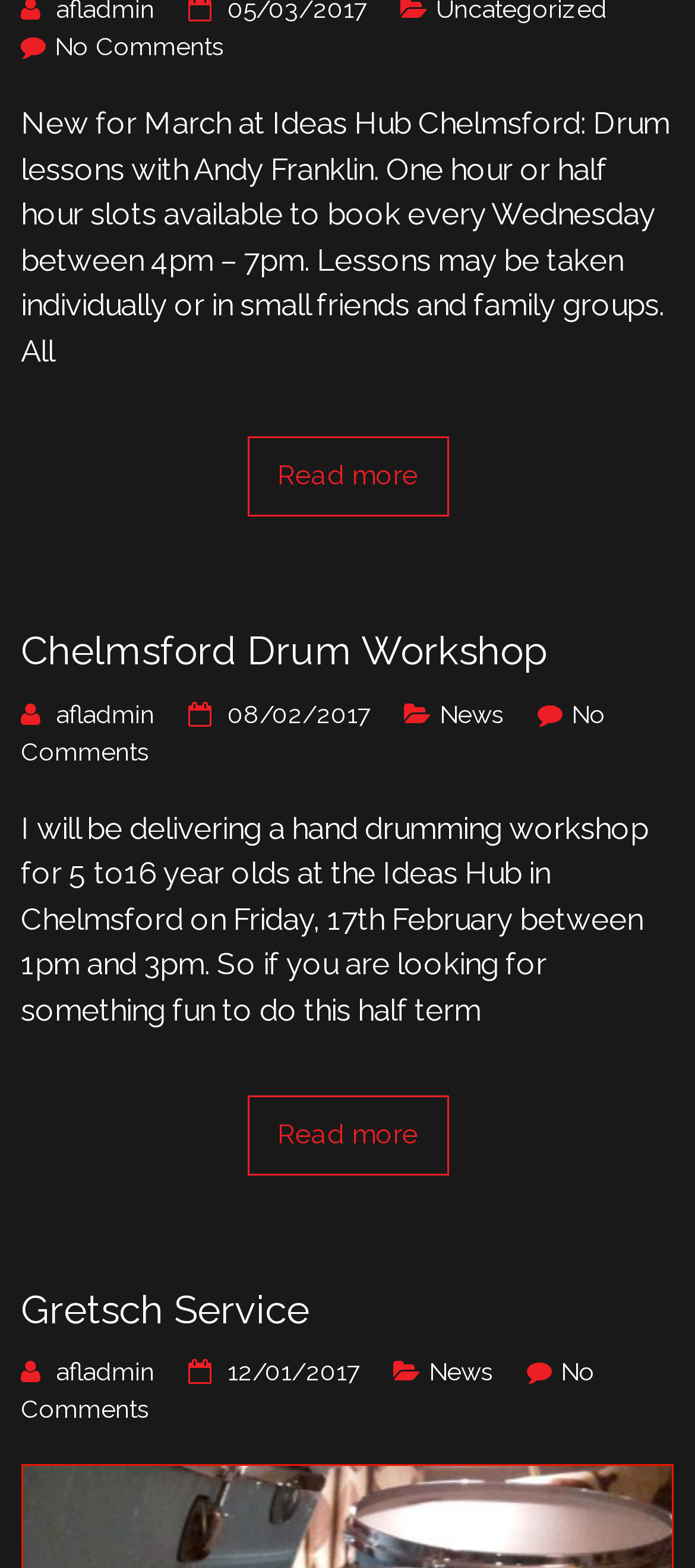Identify the bounding box coordinates of the element that should be clicked to fulfill this task: "Visit Chelmsford Drum Workshop". The coordinates should be provided as four float numbers between 0 and 1, i.e., [left, top, right, bottom].

[0.03, 0.397, 0.97, 0.432]